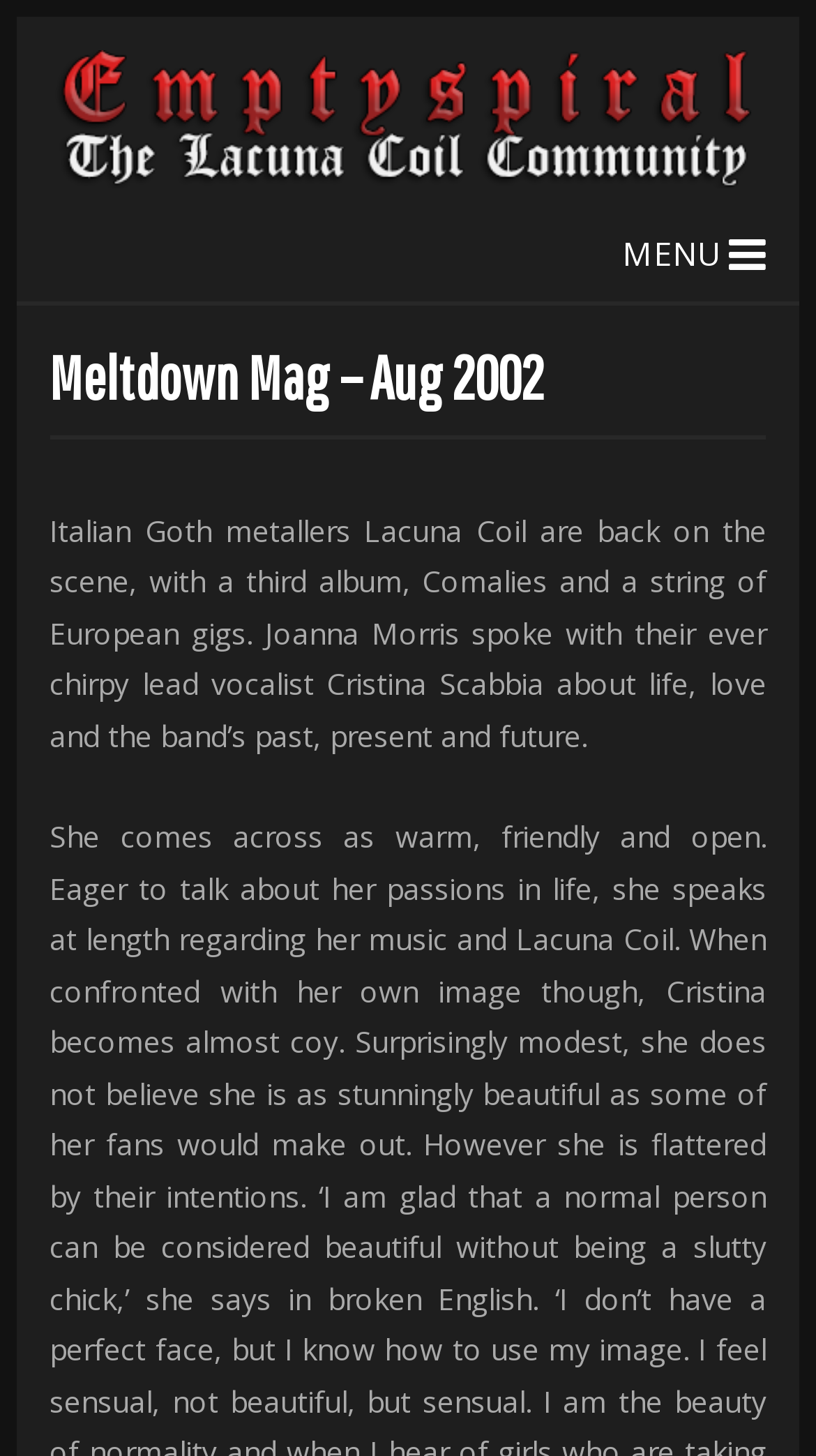Extract the main heading from the webpage content.

Meltdown Mag – Aug 2002